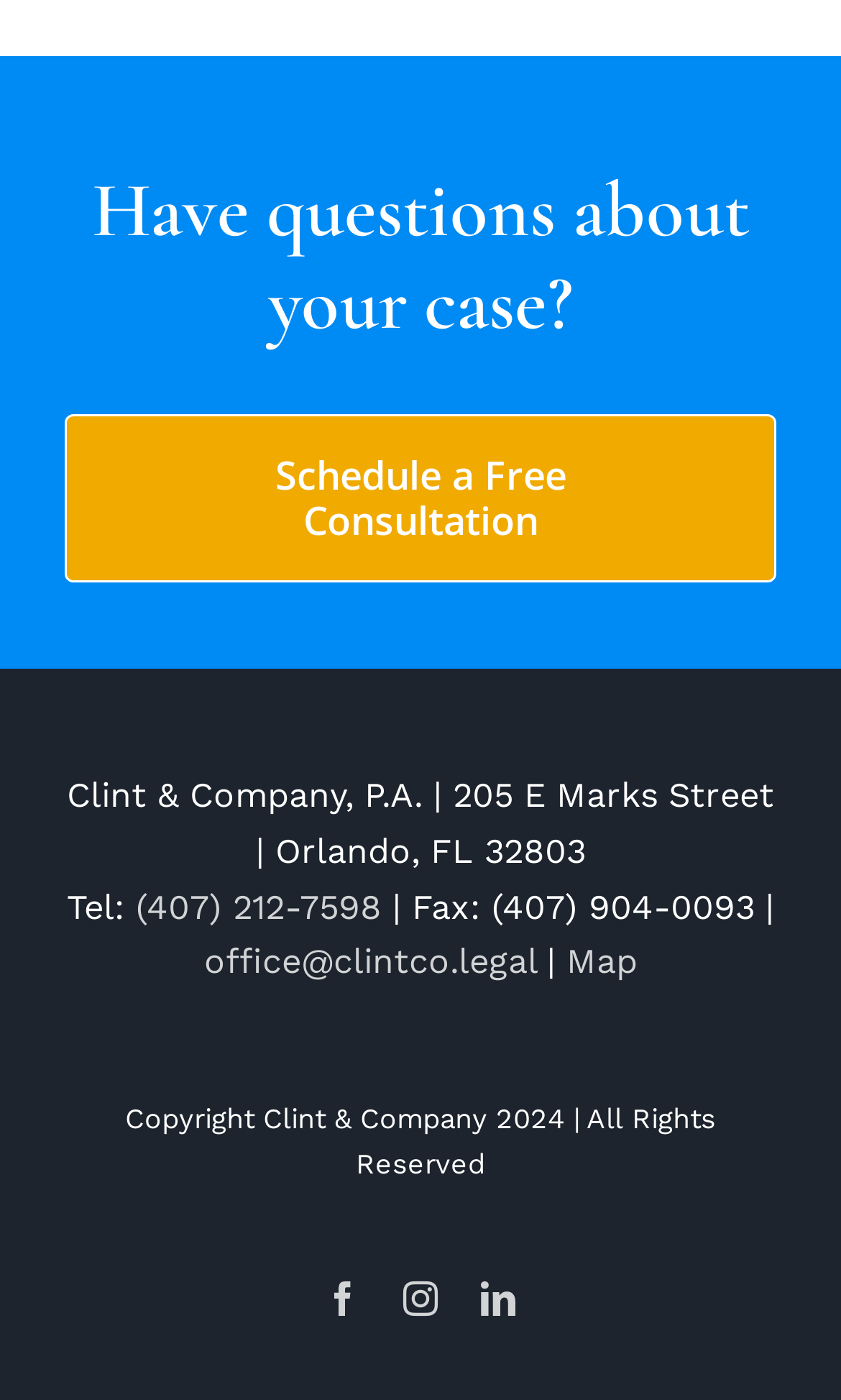From the element description: "(407) 212-7598", extract the bounding box coordinates of the UI element. The coordinates should be expressed as four float numbers between 0 and 1, in the order [left, top, right, bottom].

[0.162, 0.633, 0.454, 0.662]